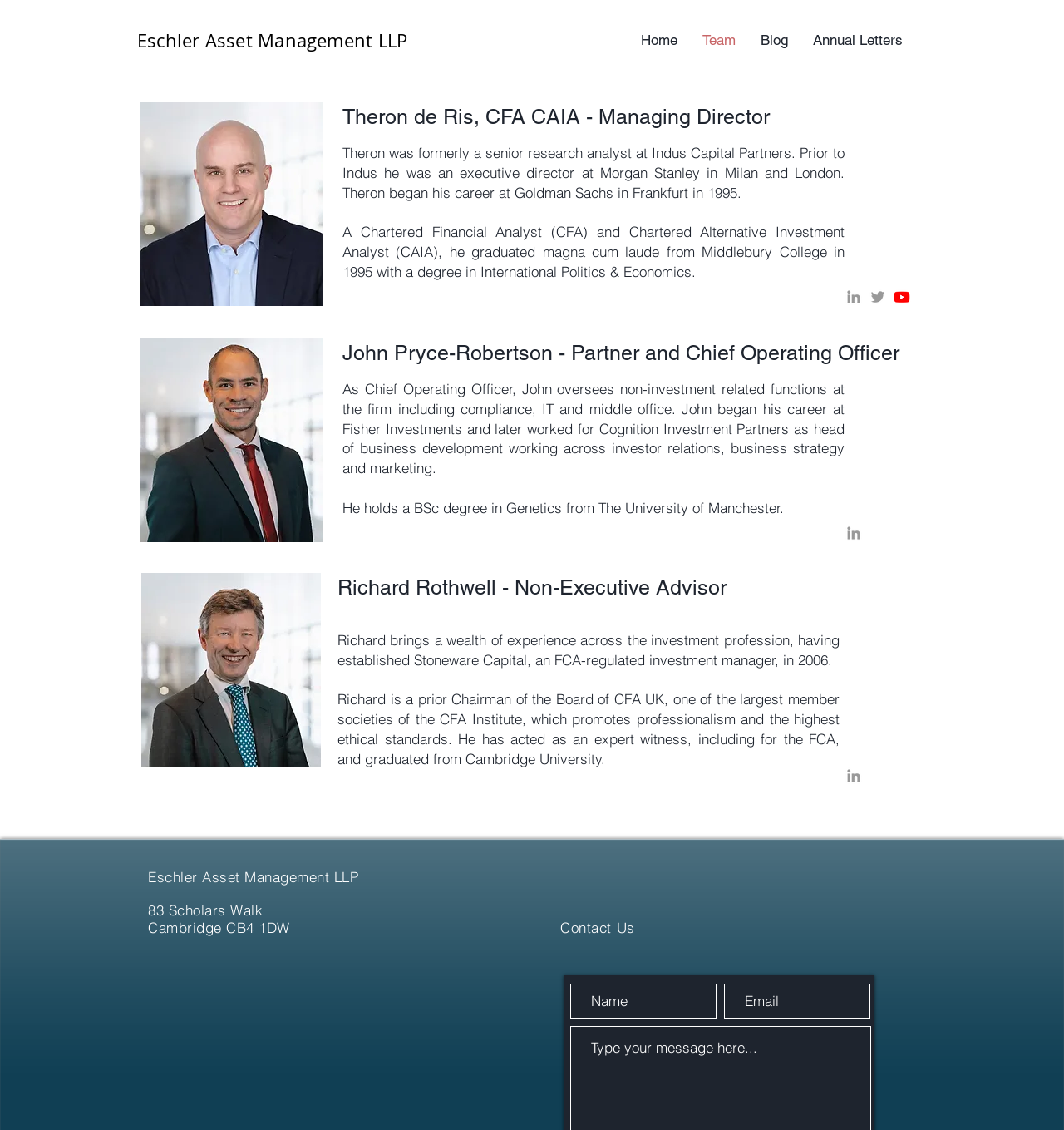Can you pinpoint the bounding box coordinates for the clickable element required for this instruction: "Click on the Home link"? The coordinates should be four float numbers between 0 and 1, i.e., [left, top, right, bottom].

[0.591, 0.017, 0.648, 0.054]